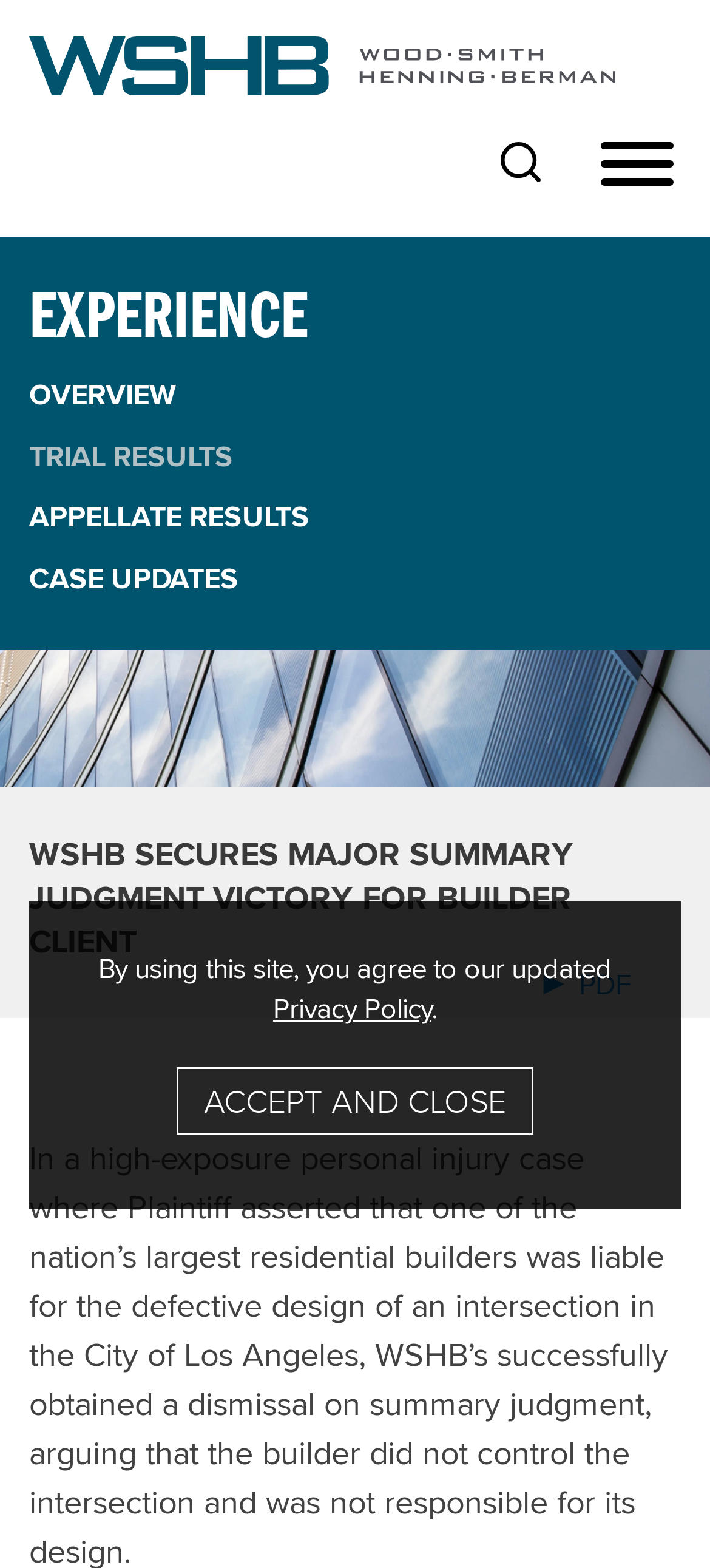What is the topic of the main content?
Based on the visual content, answer with a single word or a brief phrase.

Law